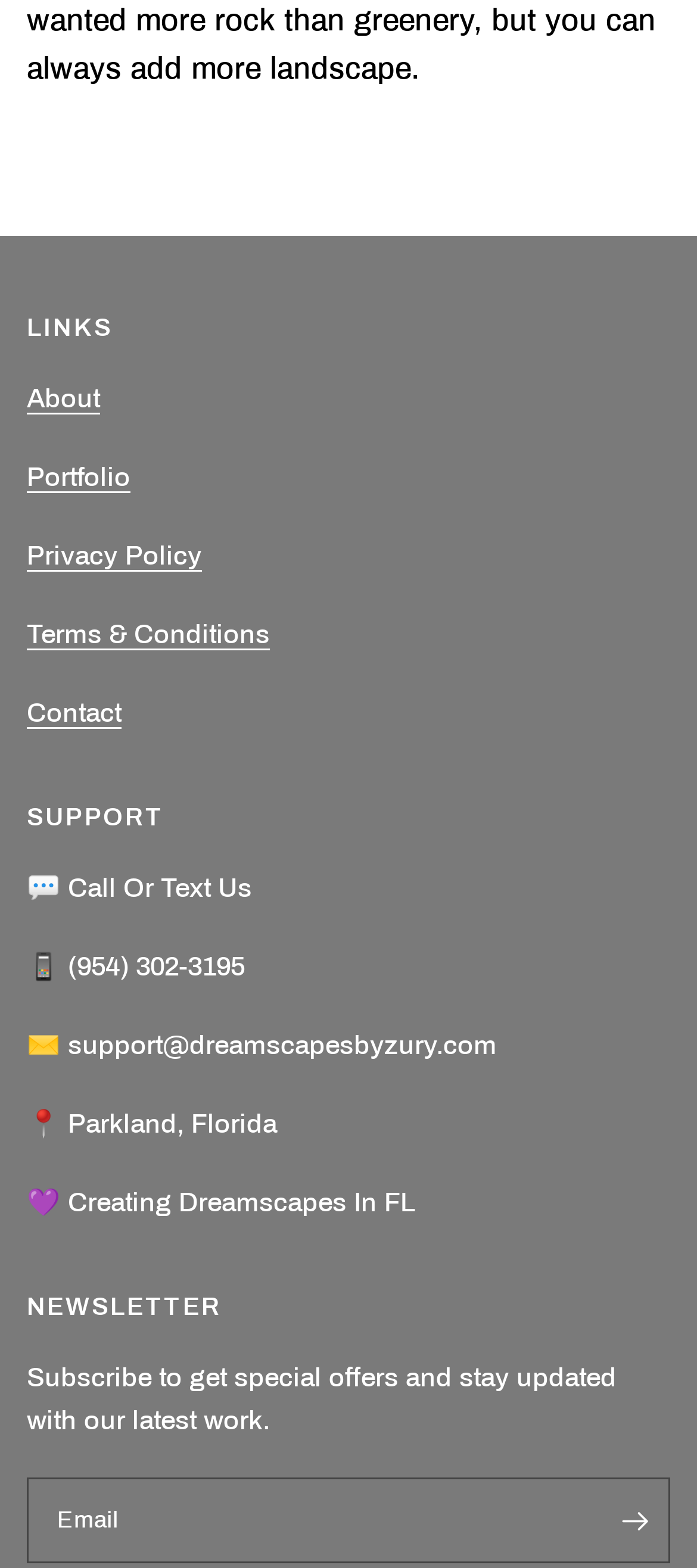Respond to the question below with a single word or phrase: What is the phone number to contact the company?

(954) 302-3195